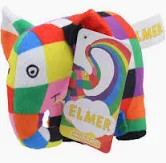Produce a meticulous caption for the image.

This vibrant image features a colorful stuffed elephant named Elmer, designed with a patchwork pattern in multiple hues, including red, blue, yellow, green, and pink. The toy showcases a friendly expression, characterized by large black eyes and a cheerful pink trunk, capturing the whimsical essence of the beloved character from children's literature. Attached to the elephant is a tag prominently displaying the name "ELMER," highlighting its popularity. Elmer is not only a delightful plush toy but also a perfect companion for children aged 10 months and older, making it a charming addition to any playroom. Its playful design encourages imaginative play and creativity in young children, invoking the joyful spirit associated with the famous story of Elmer the Patchwork Elephant.